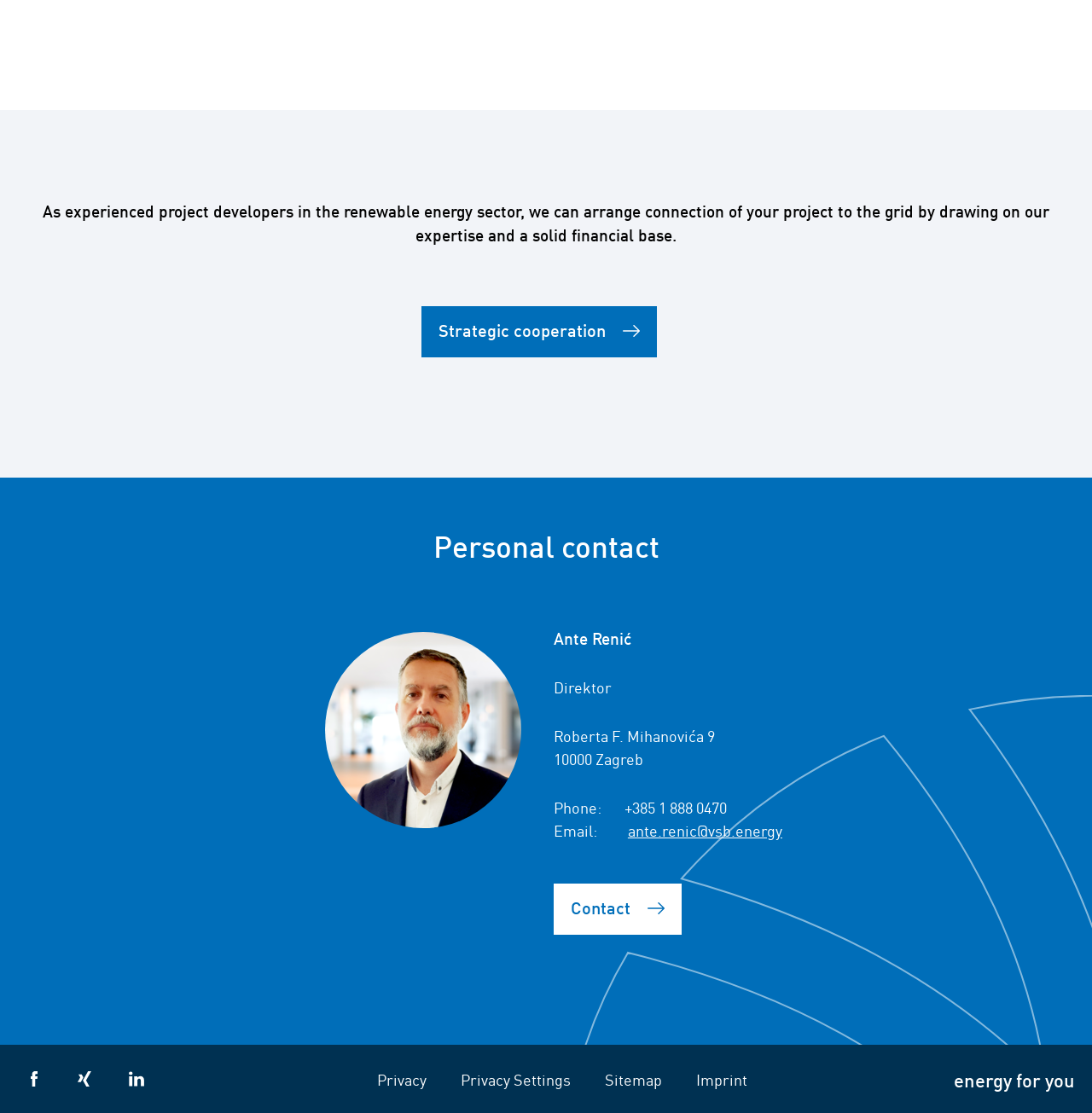Please identify the bounding box coordinates of the element I need to click to follow this instruction: "Visit VSB on facebook".

[0.016, 0.954, 0.047, 0.985]